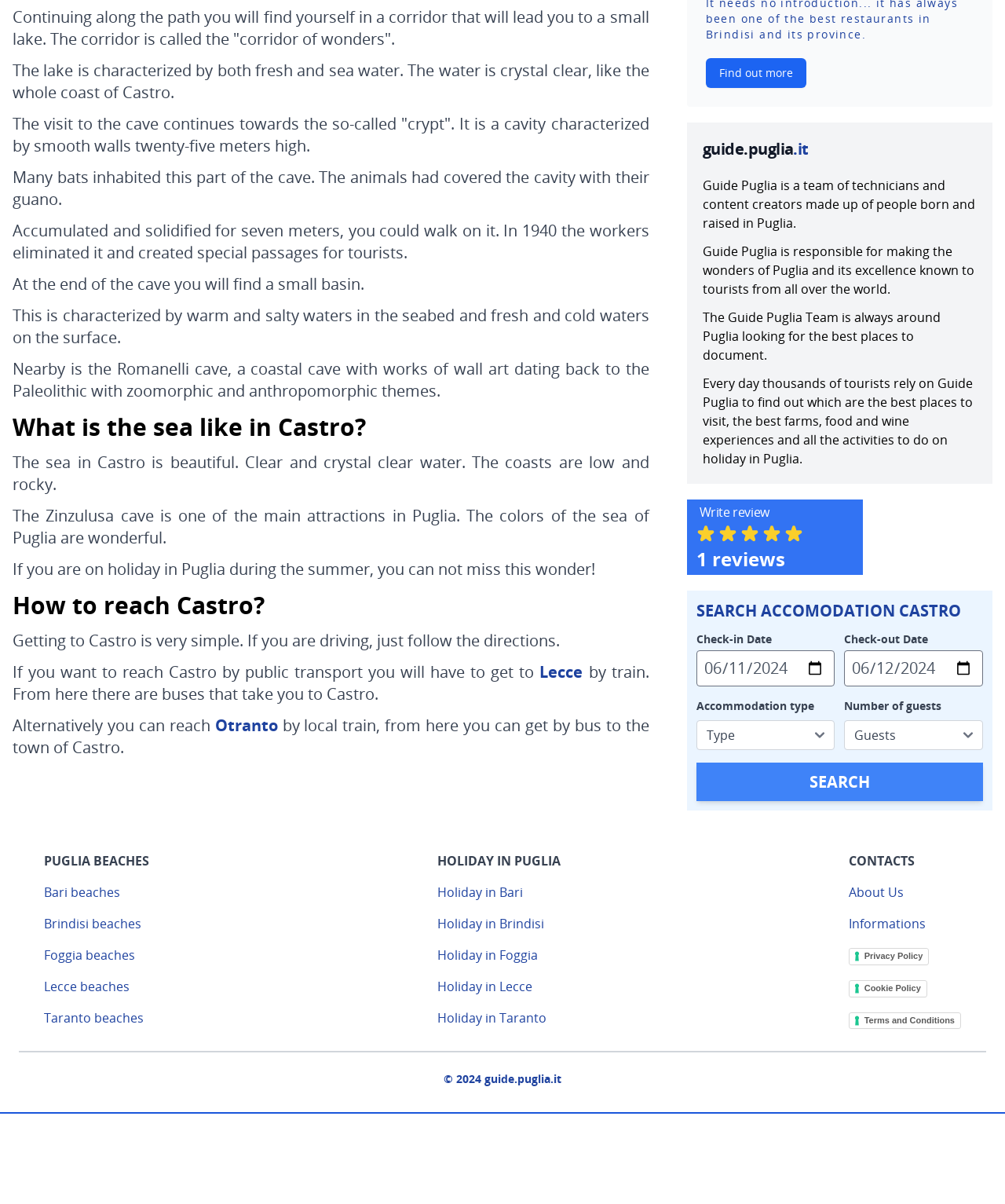Kindly respond to the following question with a single word or a brief phrase: 
How can you reach Castro by public transport?

By train to Lecce or Otranto